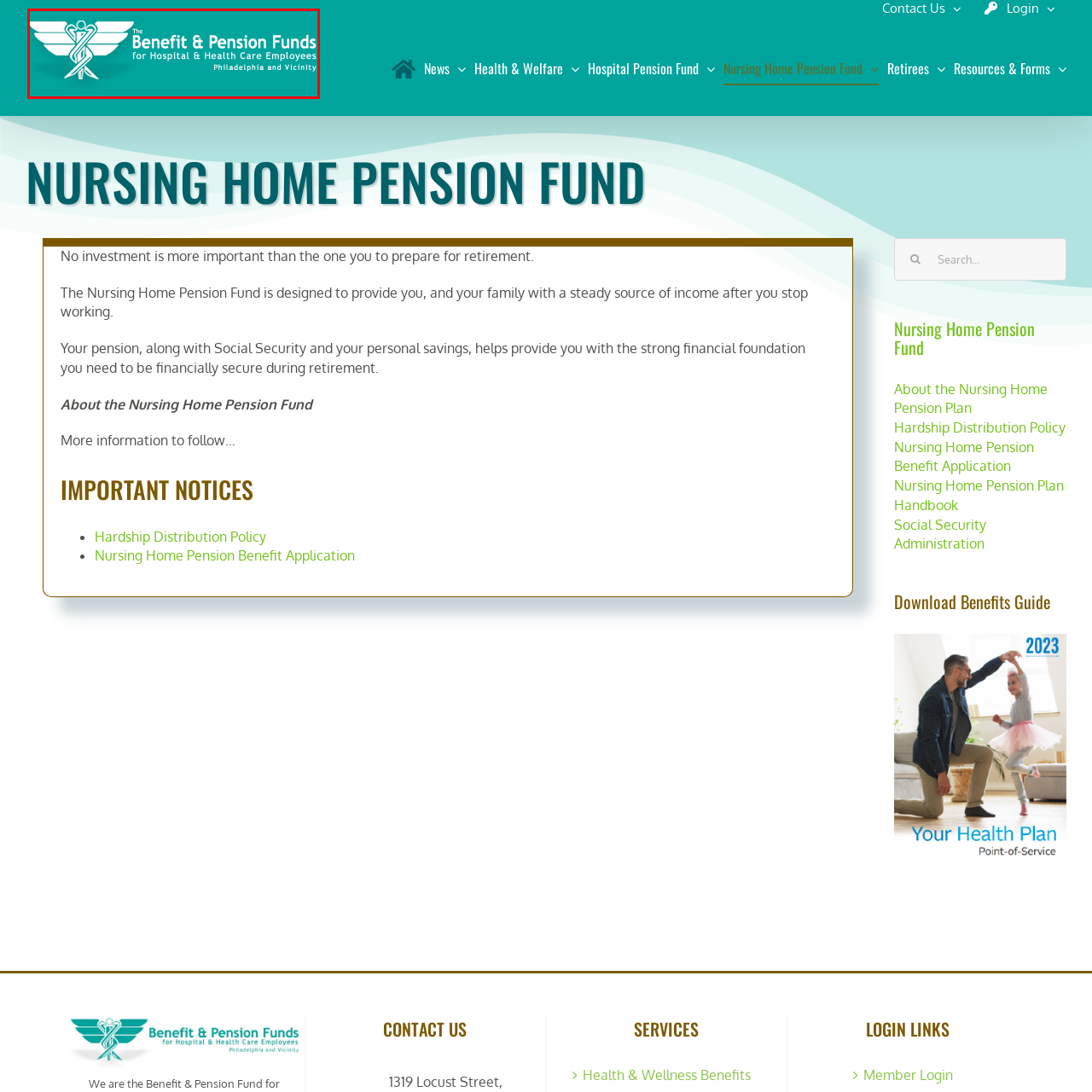What symbols are incorporated into the logo?
Observe the image within the red bounding box and formulate a detailed response using the visual elements present.

The logo incorporates medical symbols, likely representing healthcare and support, which is fitting for an organization that provides benefits and pensions for healthcare employees.